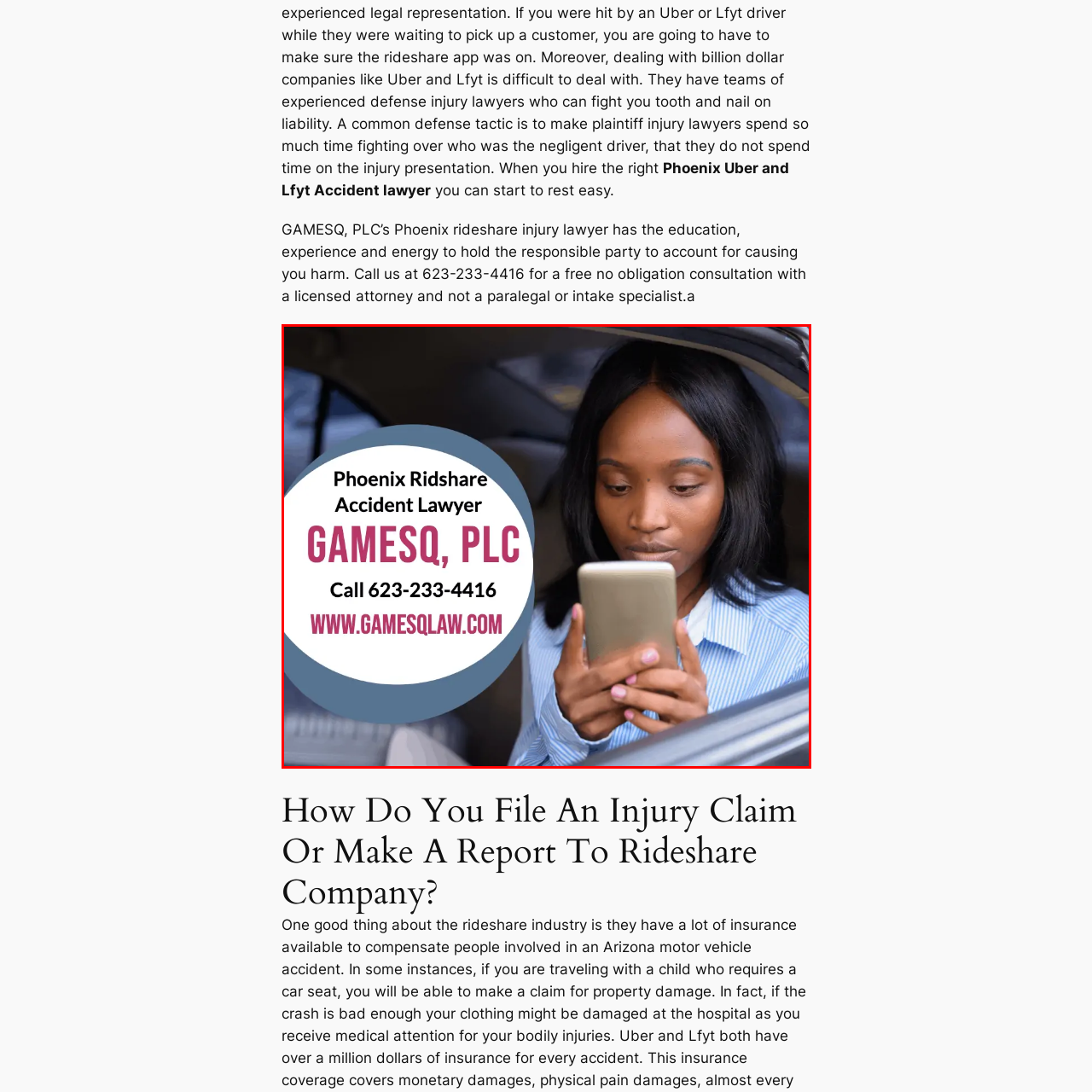Elaborate on the contents of the image marked by the red border.

The image showcases a young woman sitting in the driver's seat of a car, intently focused on her smartphone. She has long dark hair and is wearing a blue, button-down shirt. The backdrop hints at an urban setting, partially obscured by the car’s interior.

Overlaying the image is a circular design that highlights essential information about a legal service. It advertises "Phoenix Rideshare Accident Lawyer" and prominently features "GAMESQ, PLC" as the law firm. Contact details are also provided, stating "Call 623-233-4416" along with a website URL, "WWW.GAMESQLAW.COM." This visual effectively conveys the message of seeking legal assistance in rideshare accident cases, aimed at individuals who may need support after an incident.